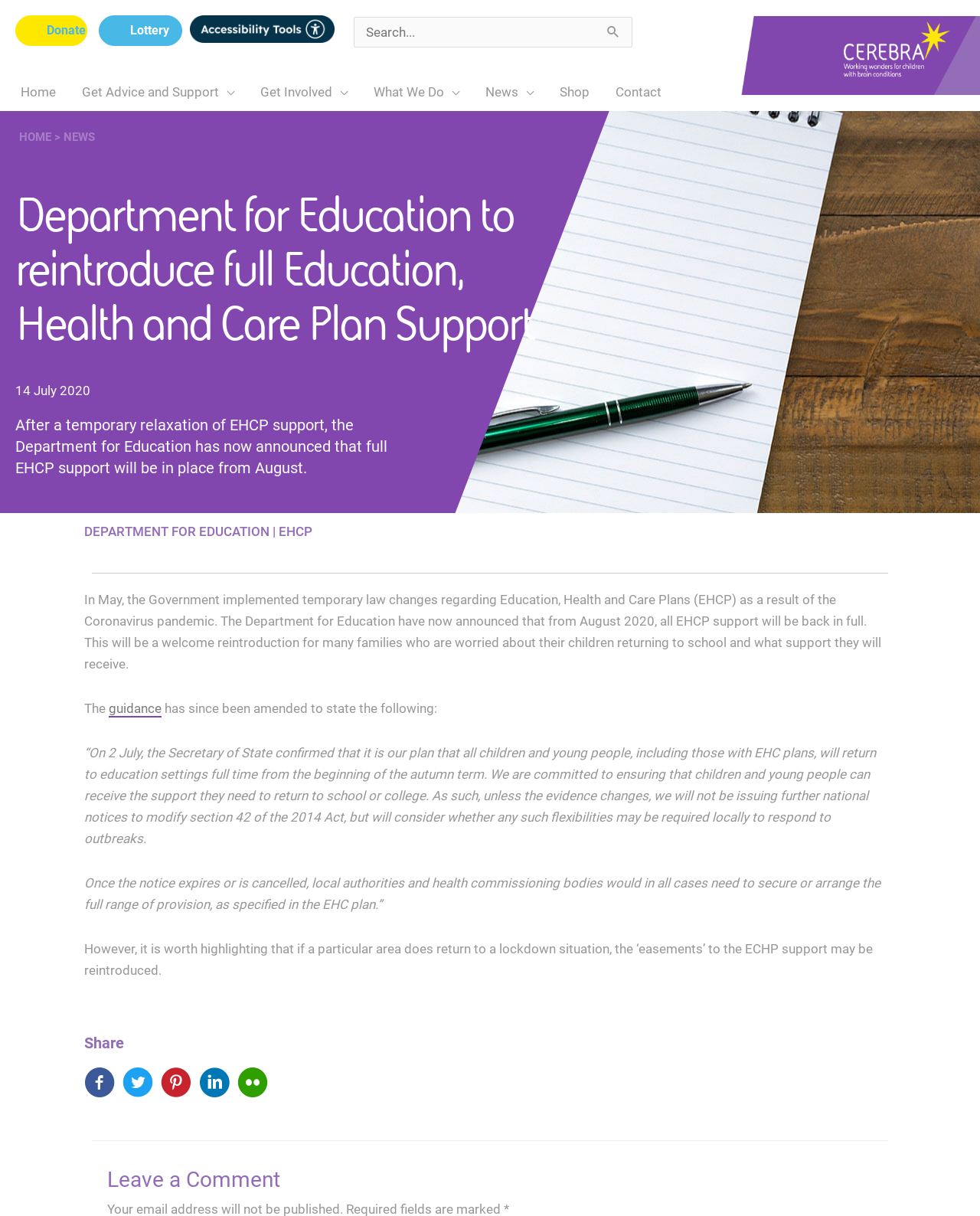Provide the bounding box for the UI element matching this description: "Get Involved".

[0.252, 0.054, 0.368, 0.097]